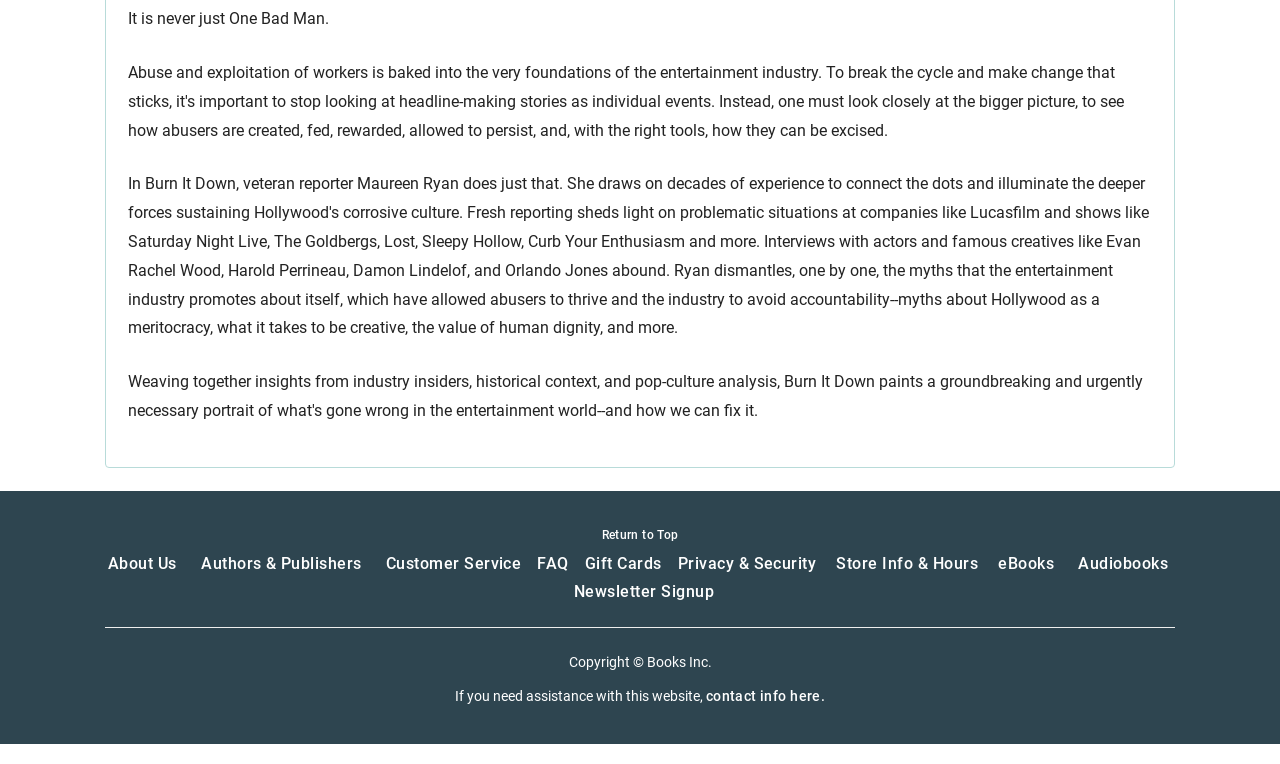Based on the description "alt="TJ Senior Loft Conversions"", find the bounding box of the specified UI element.

None